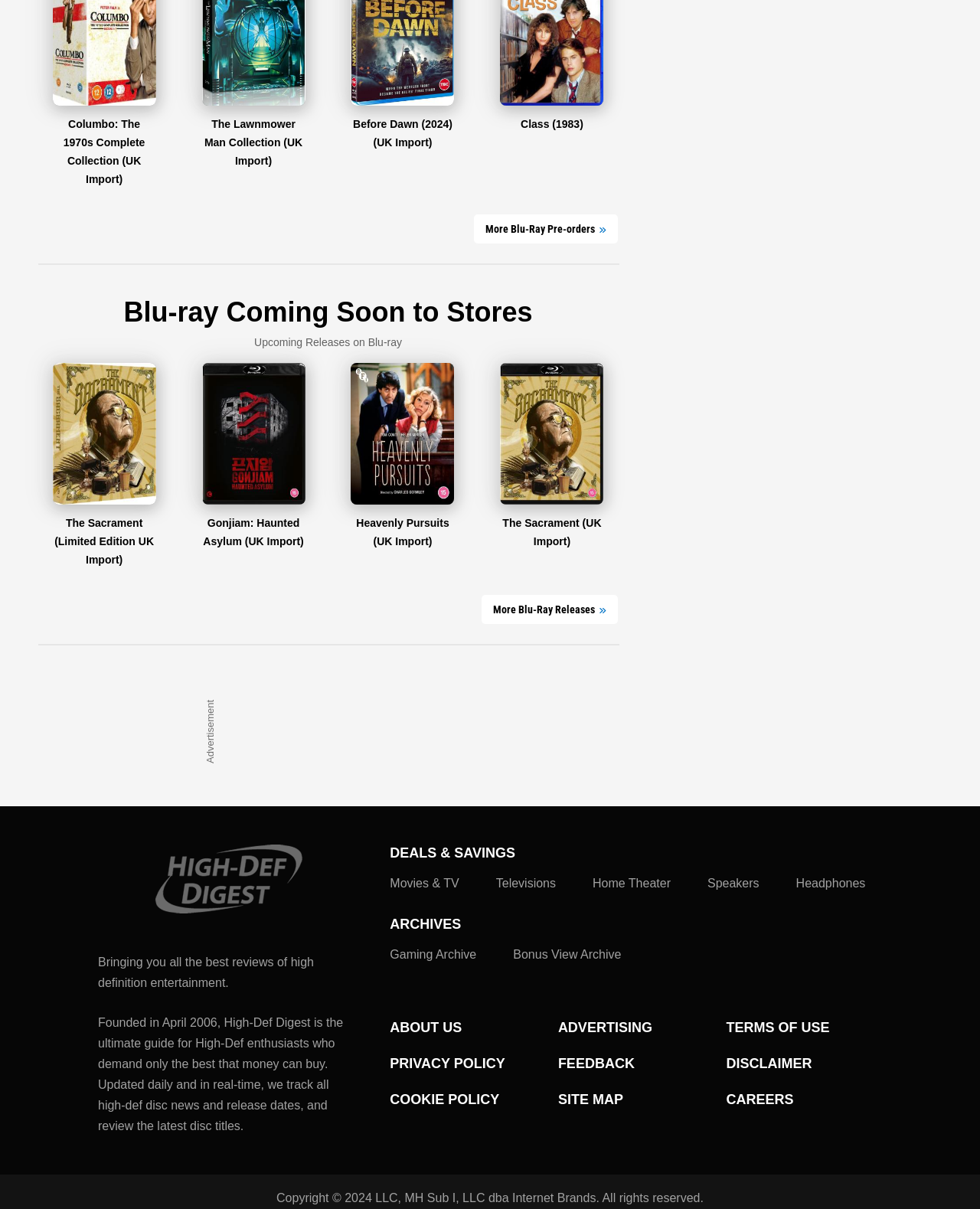Please analyze the image and give a detailed answer to the question:
What is the purpose of the 'More Blu-Ray Pre-orders' link?

The link 'More Blu-Ray Pre-orders' is likely intended to direct users to a page with additional Blu-ray pre-orders, allowing them to explore more upcoming releases.